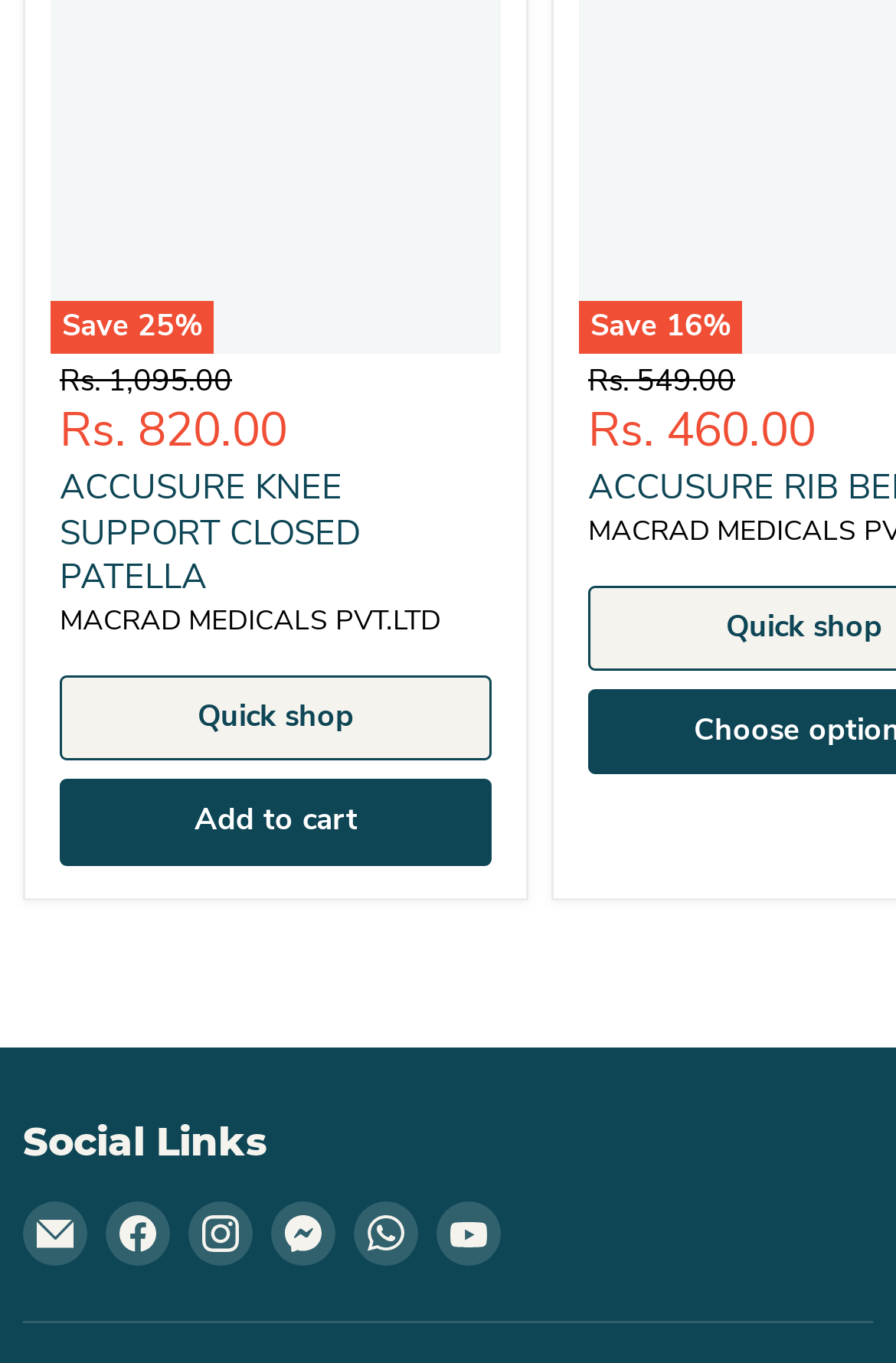Provide the bounding box coordinates of the HTML element this sentence describes: "Model 204". The bounding box coordinates consist of four float numbers between 0 and 1, i.e., [left, top, right, bottom].

None